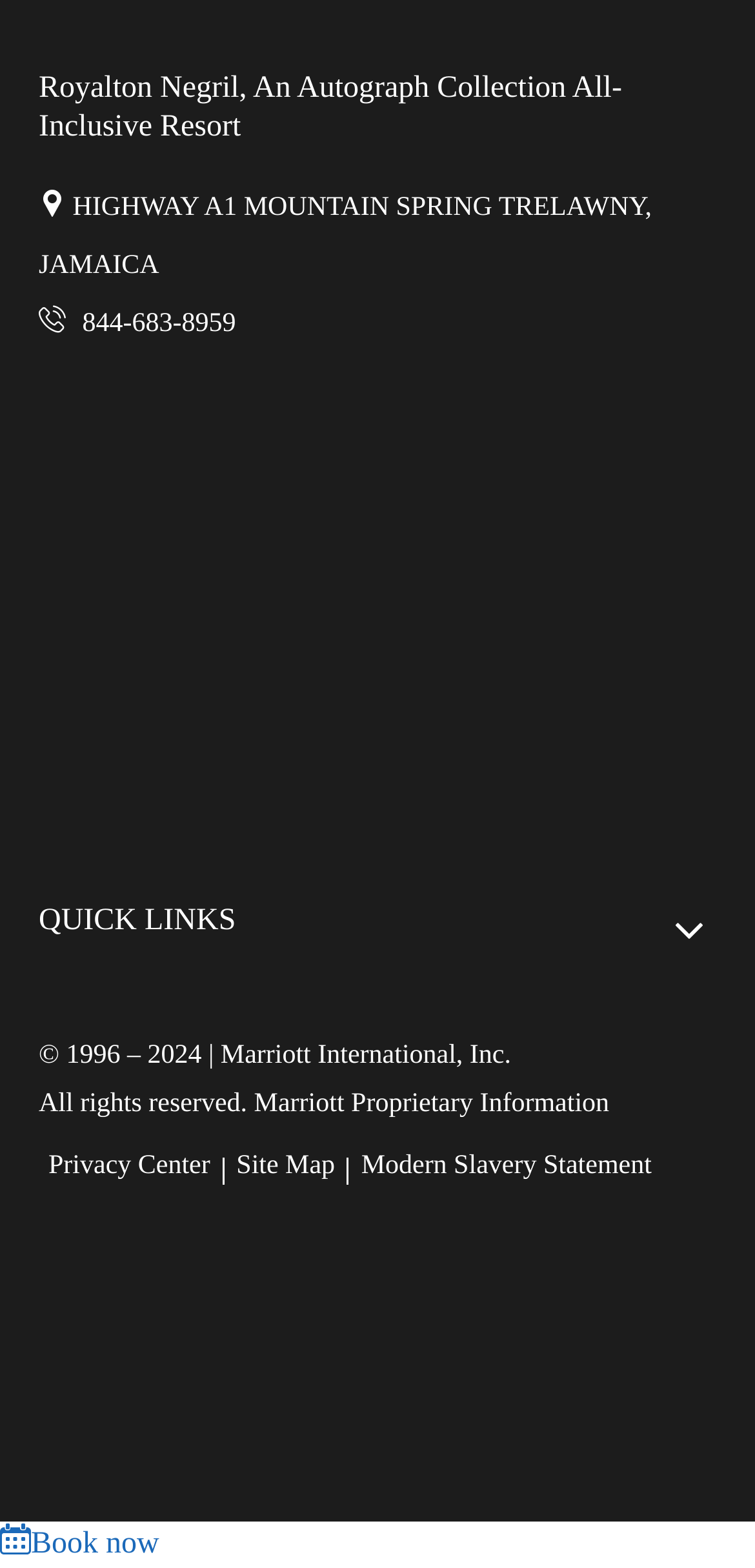What is the benefit mentioned for members?
Look at the image and answer the question with a single word or phrase.

Explore Member Benefits